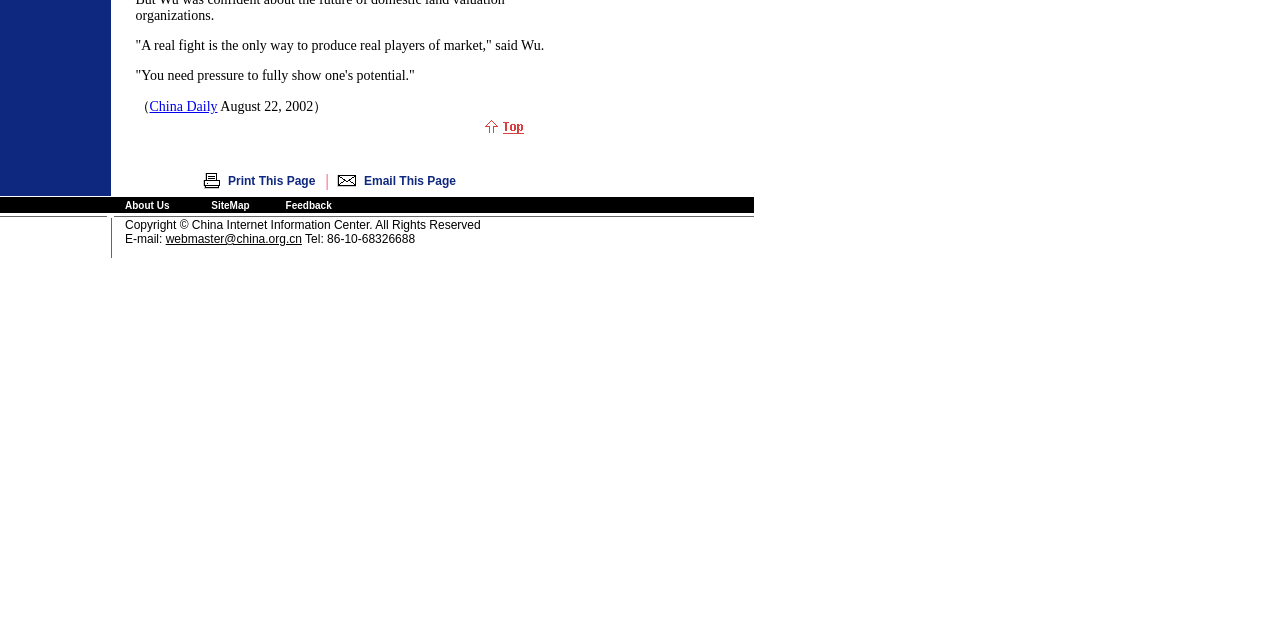Identify the bounding box coordinates for the UI element that matches this description: "Feedback".

[0.223, 0.312, 0.259, 0.329]